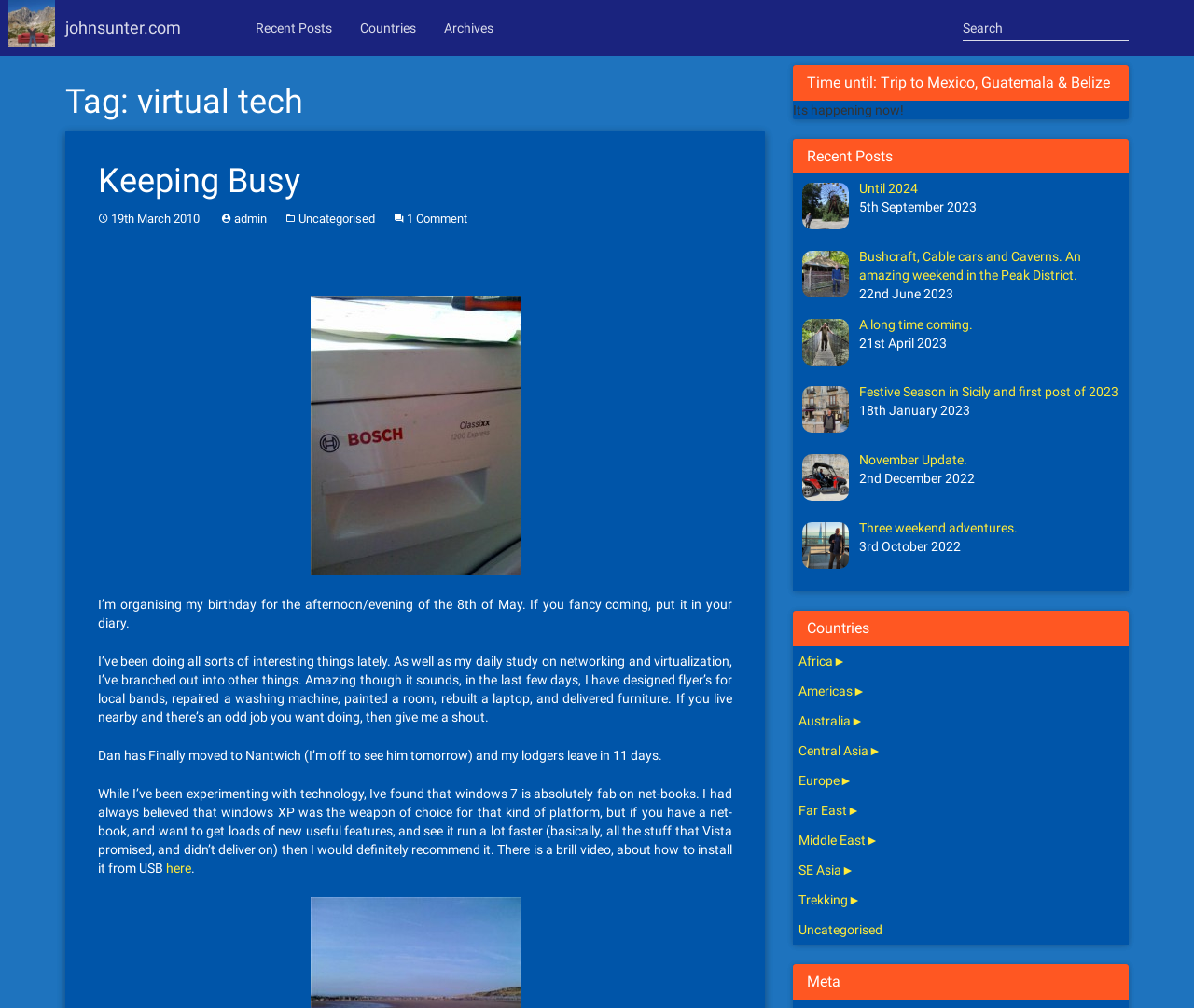What is the topic of the 'Time until' section?
Provide a short answer using one word or a brief phrase based on the image.

Trip to Mexico, Guatemala & Belize